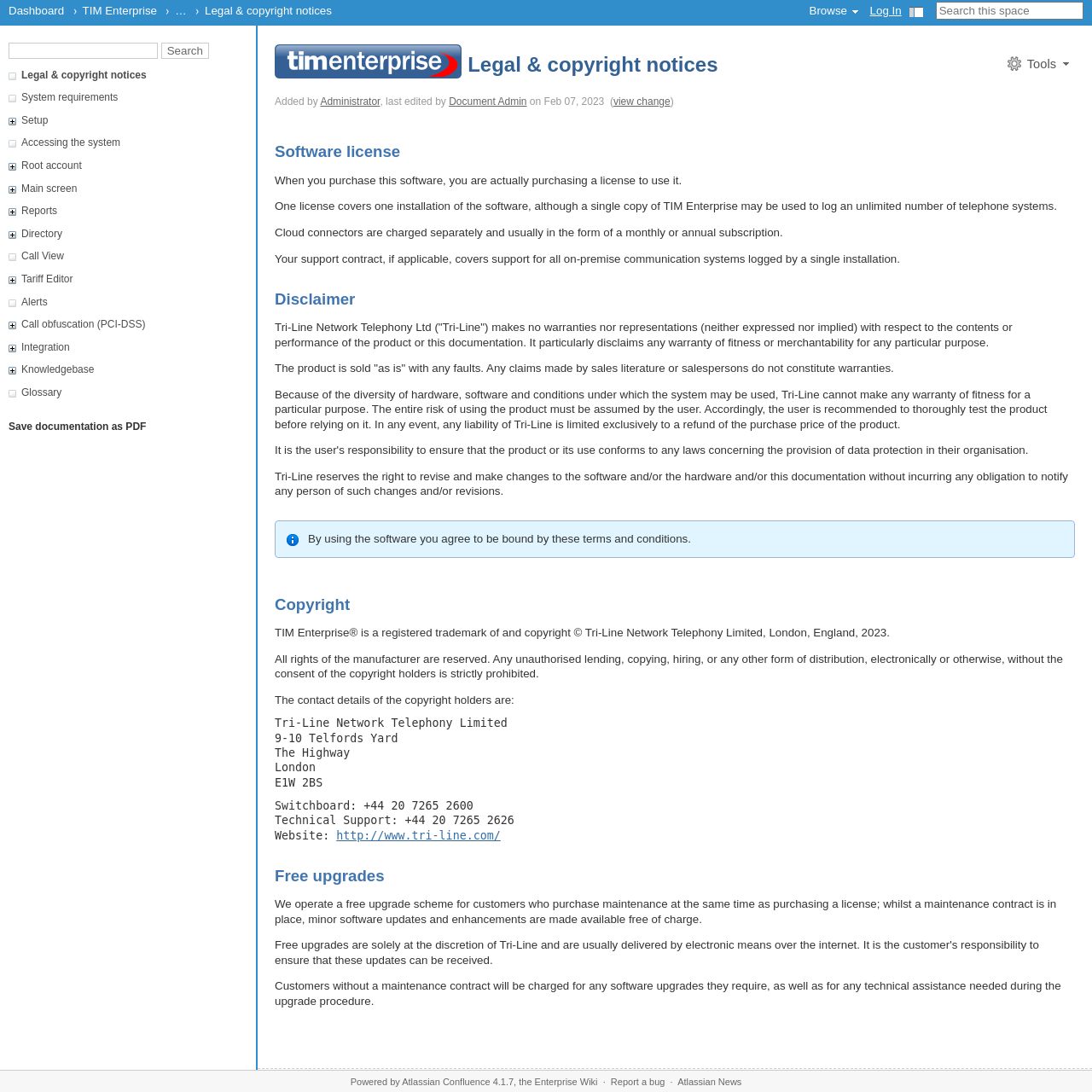Determine the bounding box coordinates for the region that must be clicked to execute the following instruction: "Browse the dashboard".

[0.008, 0.004, 0.059, 0.016]